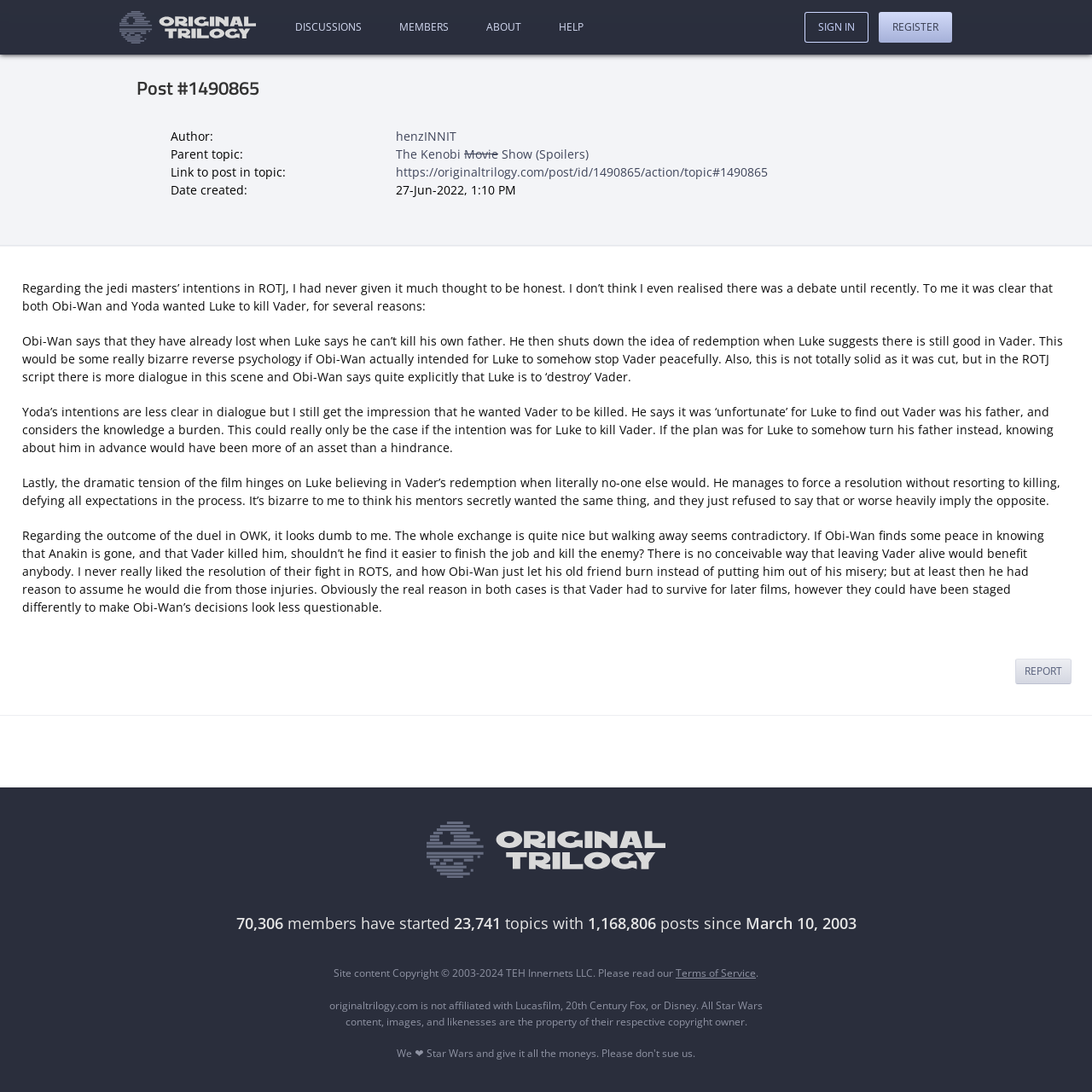What is the topic of the post?
Please provide a detailed answer to the question.

The topic of the post can be found in the description list detail section, where it says 'Parent topic' and then links to 'The Kenobi Movie Show (Spoilers)'.